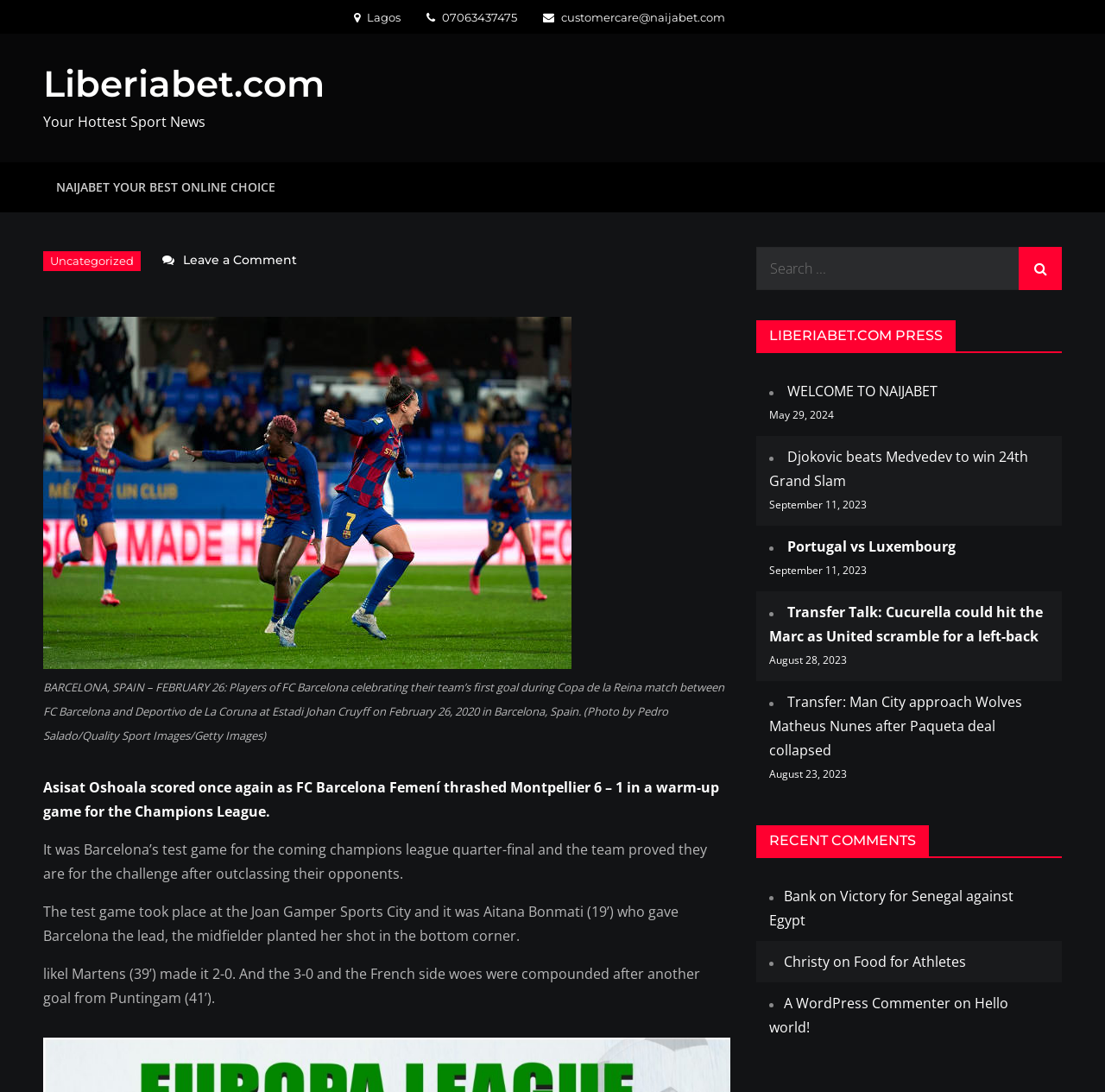What is the date of the article 'Djokovic beats Medvedev to win 24th Grand Slam'?
Using the visual information, respond with a single word or phrase.

September 11, 2023